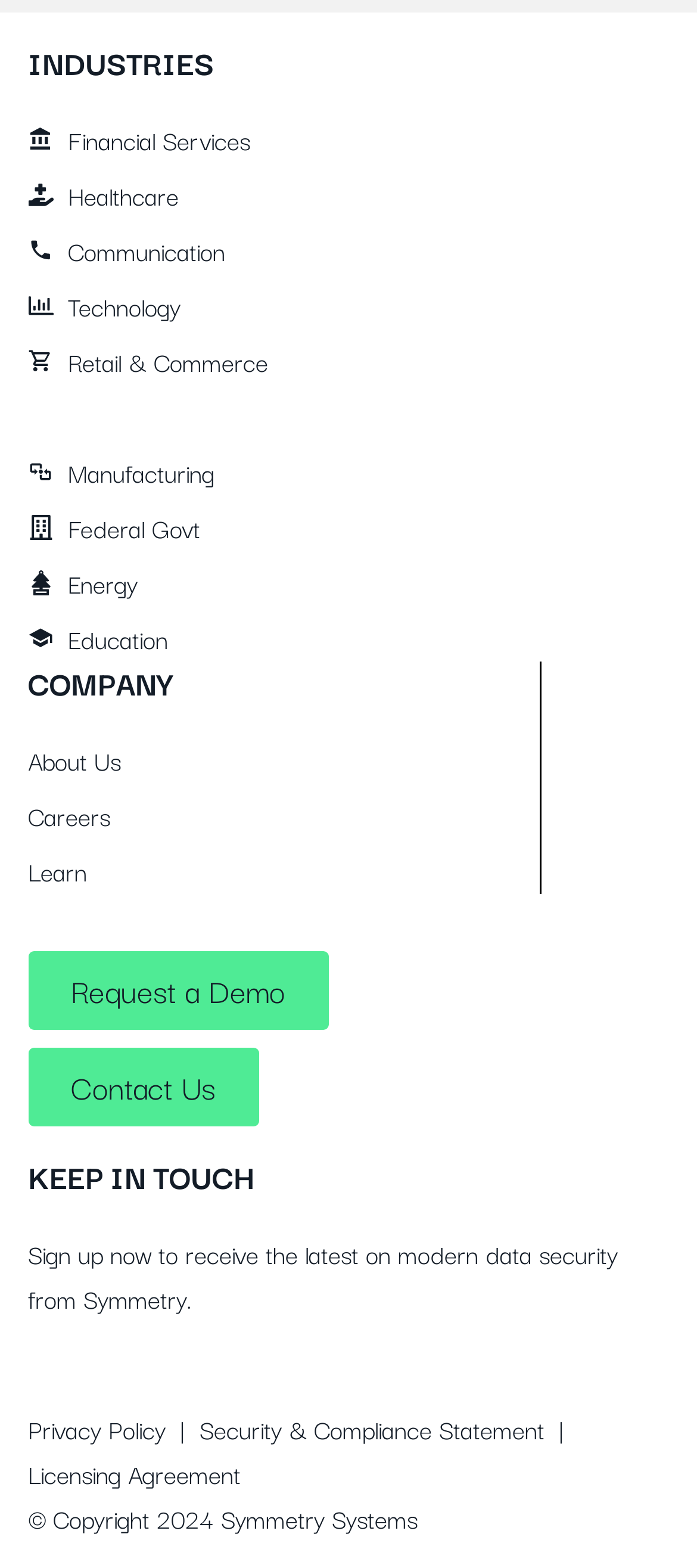Determine the bounding box coordinates for the clickable element to execute this instruction: "Click on Financial Services". Provide the coordinates as four float numbers between 0 and 1, i.e., [left, top, right, bottom].

[0.04, 0.075, 0.96, 0.103]